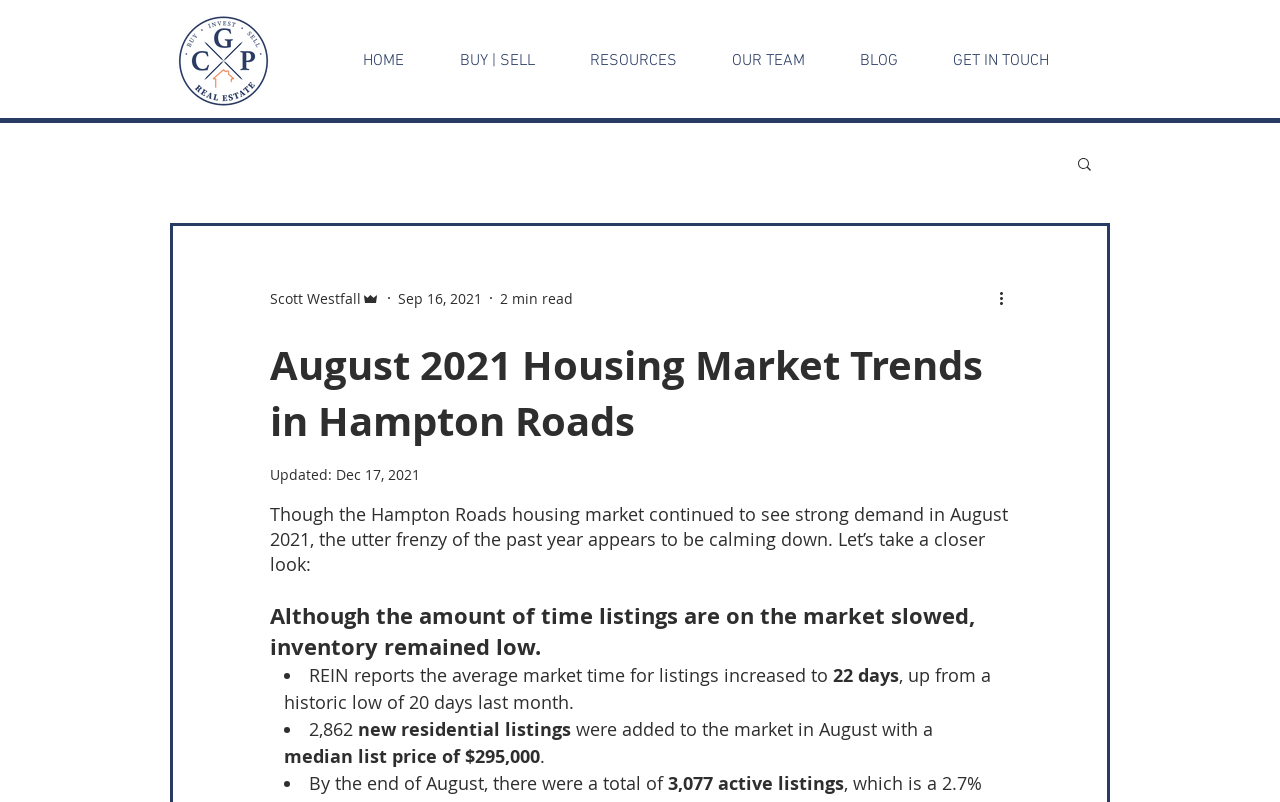Using the information from the screenshot, answer the following question thoroughly:
How many new residential listings were added to the market in August?

I found the number of new residential listings by reading the article, which states that '2,862 new residential listings were added to the market in August'.